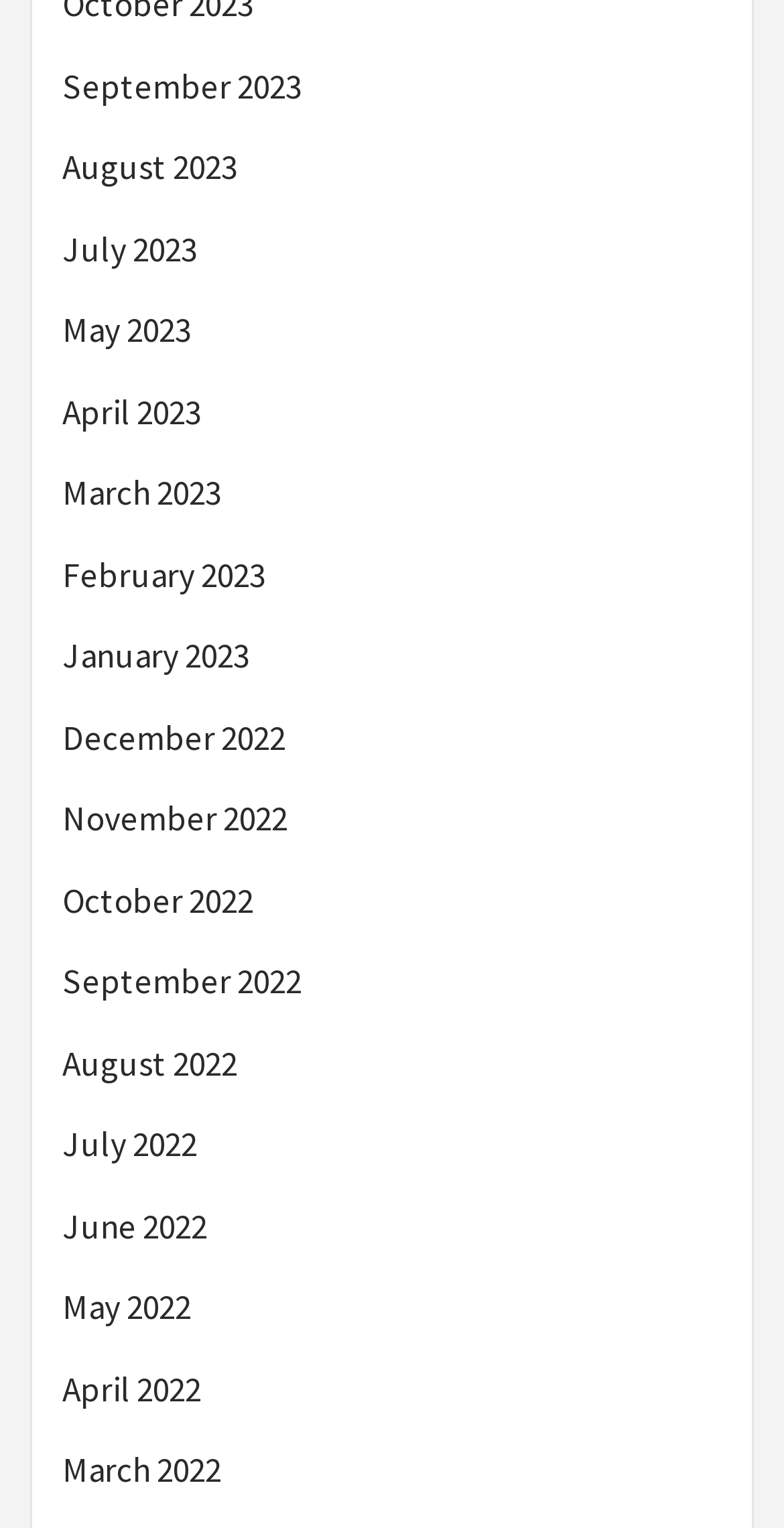Use one word or a short phrase to answer the question provided: 
How many months are listed in 2022?

12